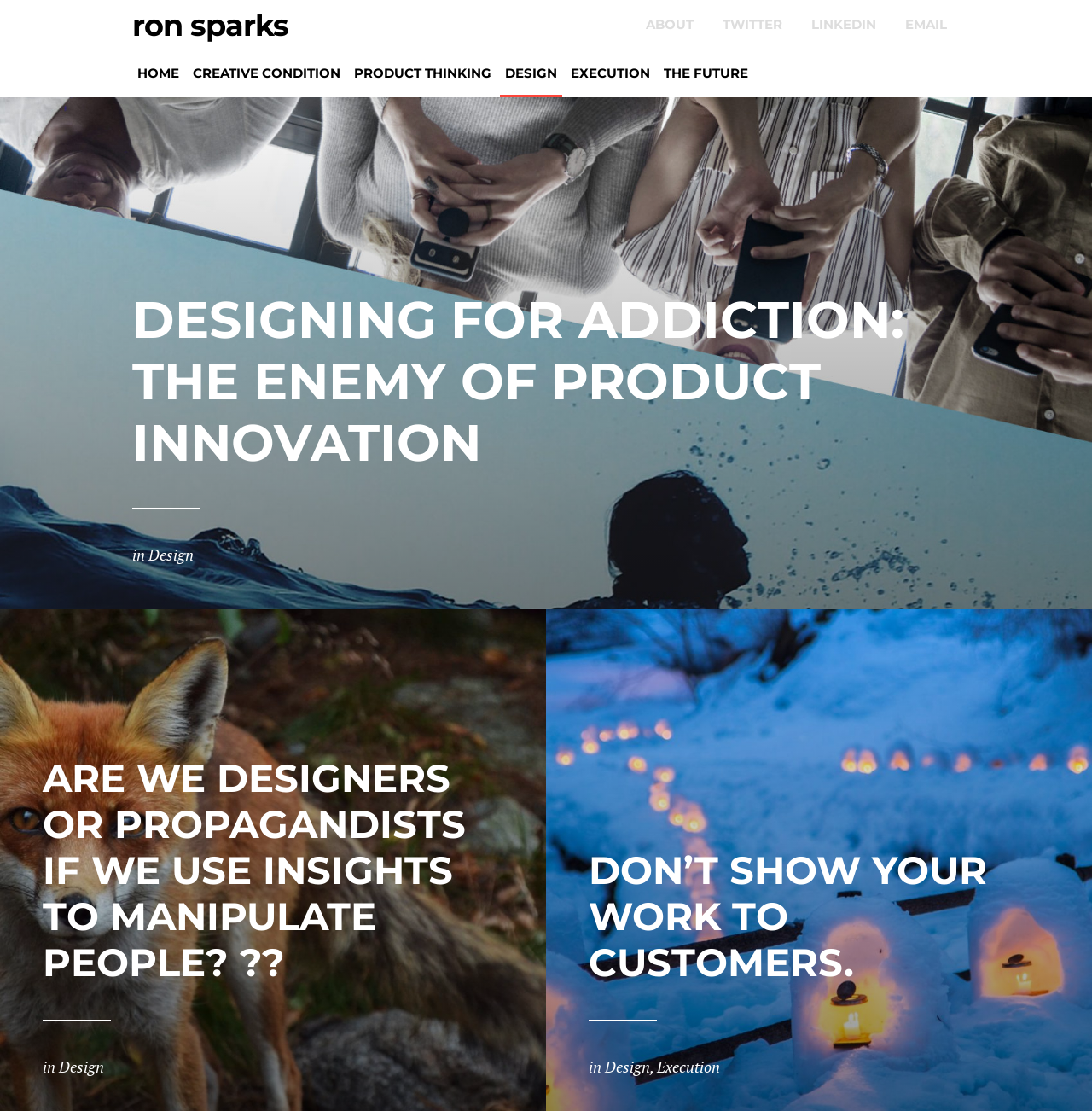Locate the bounding box coordinates of the clickable region necessary to complete the following instruction: "click on ABOUT". Provide the coordinates in the format of four float numbers between 0 and 1, i.e., [left, top, right, bottom].

[0.58, 0.0, 0.647, 0.044]